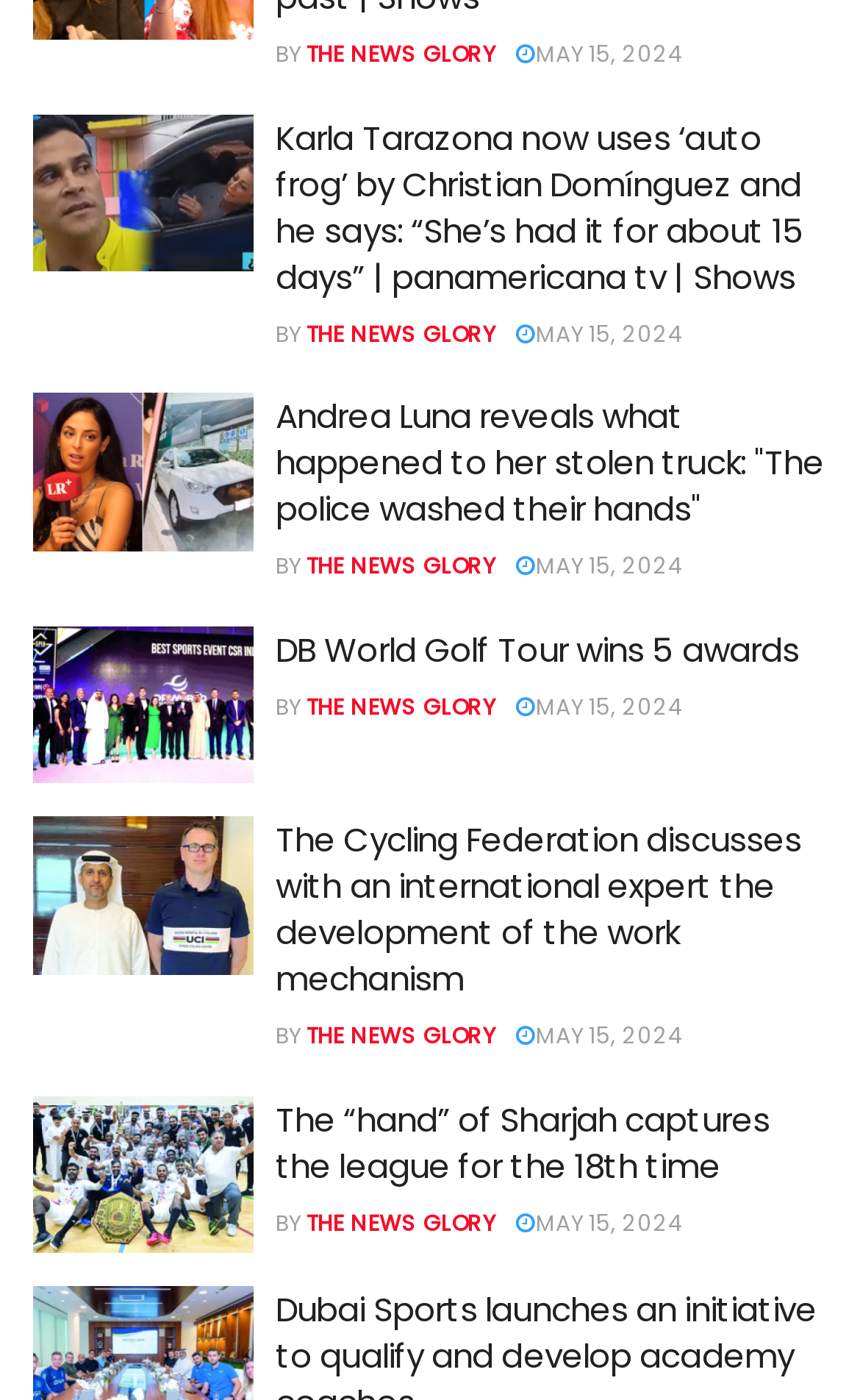Determine the bounding box coordinates in the format (top-left x, top-left y, bottom-right x, bottom-right y). Ensure all values are floating point numbers between 0 and 1. Identify the bounding box of the UI element described by: The News Glory

[0.356, 0.027, 0.574, 0.051]